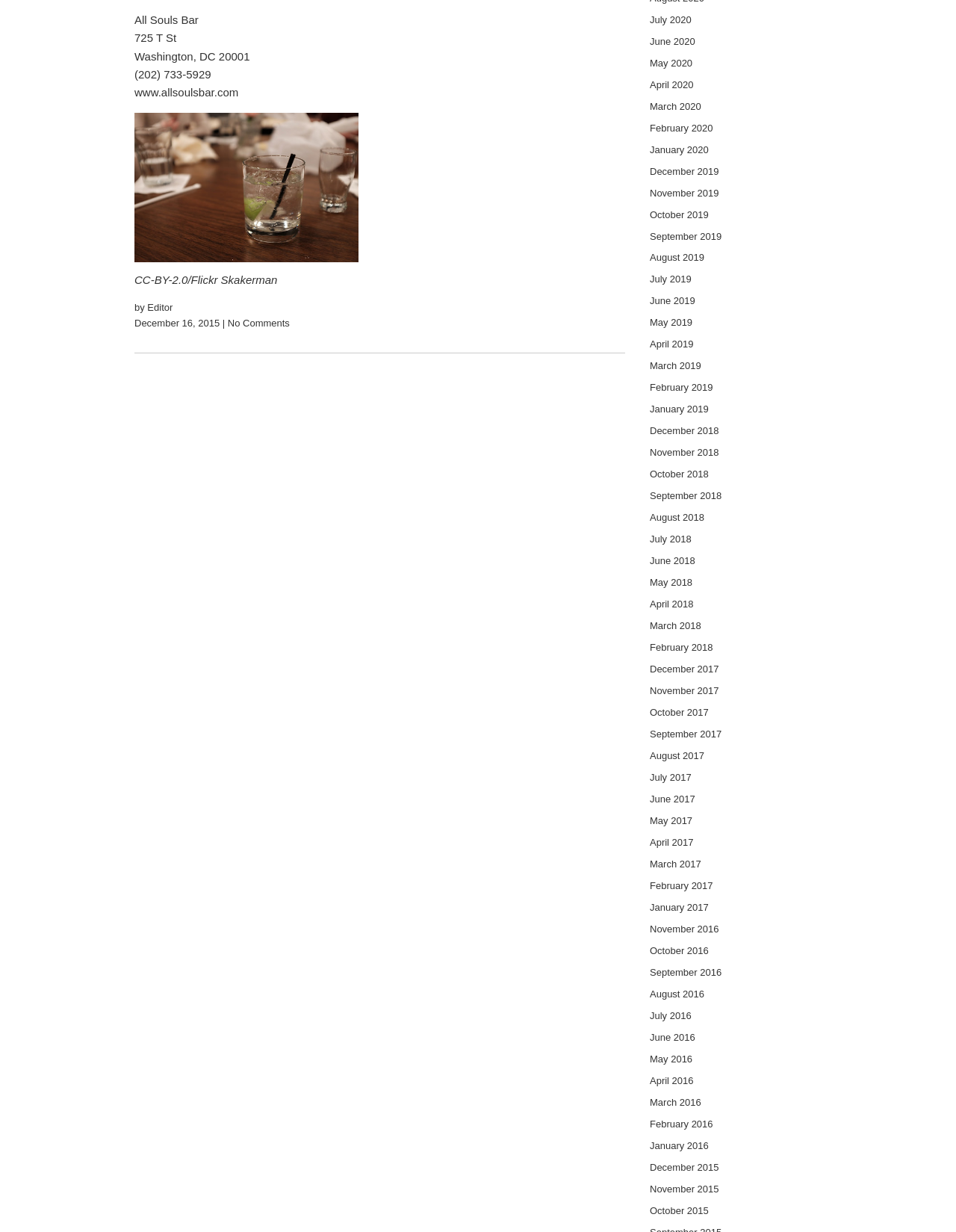Based on the element description: "cbd gummies dietary supplements", identify the UI element and provide its bounding box coordinates. Use four float numbers between 0 and 1, [left, top, right, bottom].

None